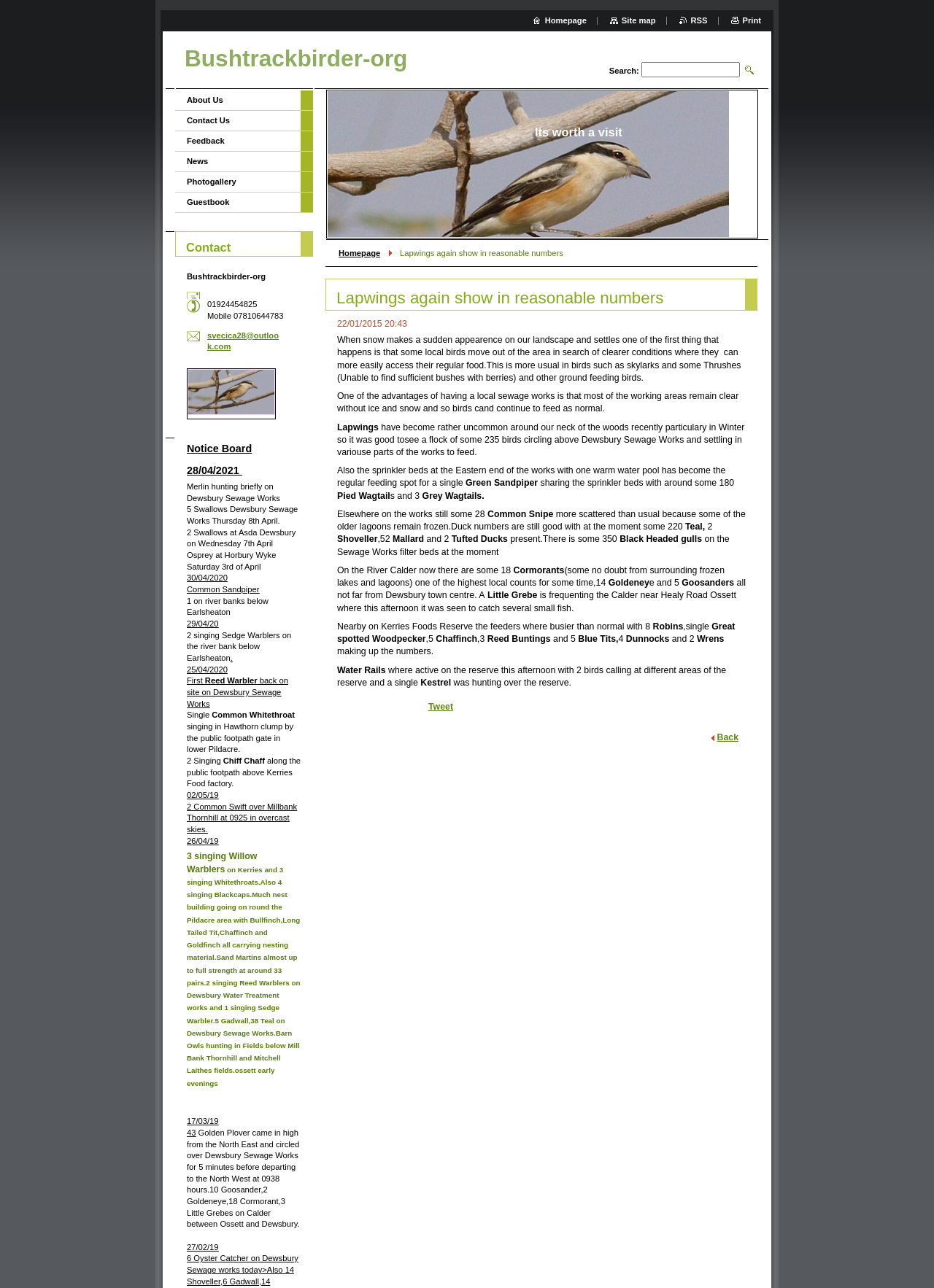Provide the bounding box coordinates of the area you need to click to execute the following instruction: "Contact the website administrator".

[0.222, 0.257, 0.298, 0.273]